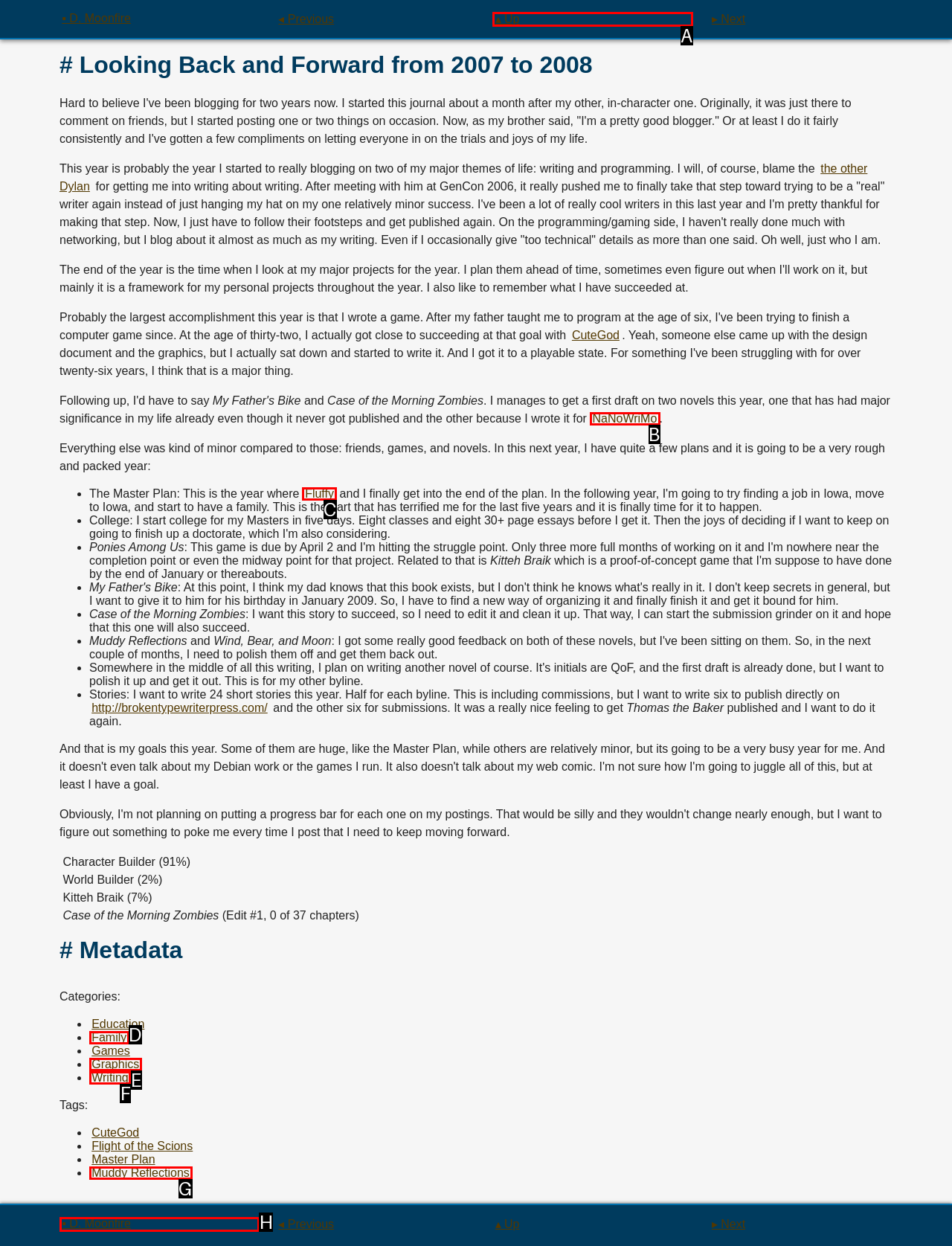Determine the letter of the element I should select to fulfill the following instruction: Click on the link to view the post about NaNoWriMo. Just provide the letter.

B